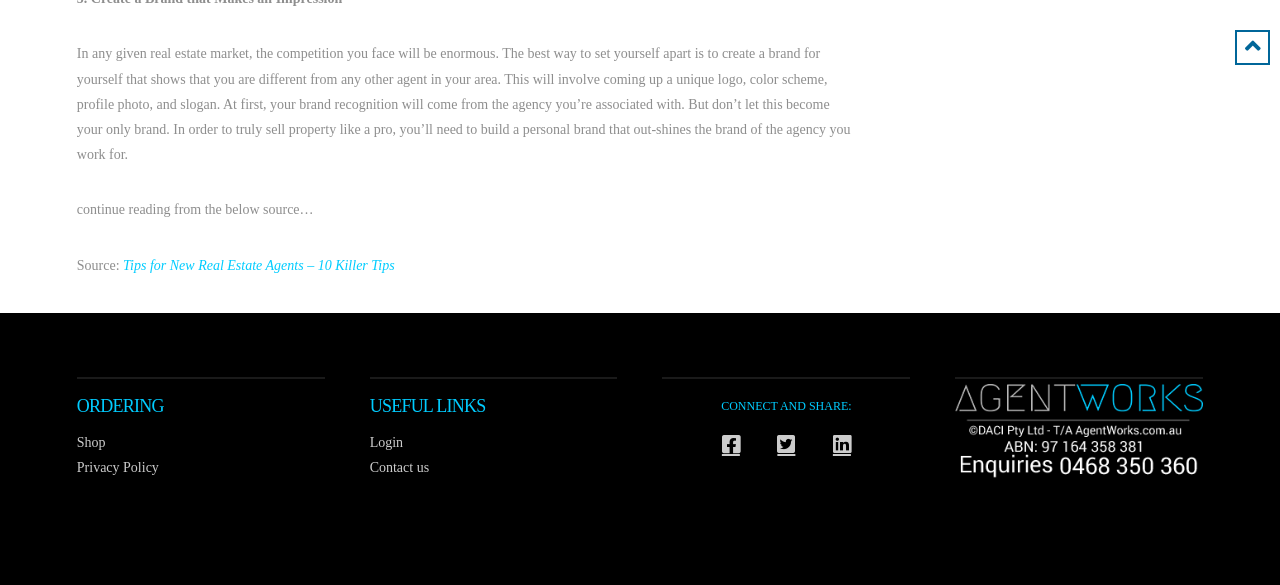Based on the visual content of the image, answer the question thoroughly: What is the purpose of the 'Shop' link?

The 'Shop' link is likely intended for online shopping, allowing users to browse and purchase products or services related to real estate or the website's offerings.